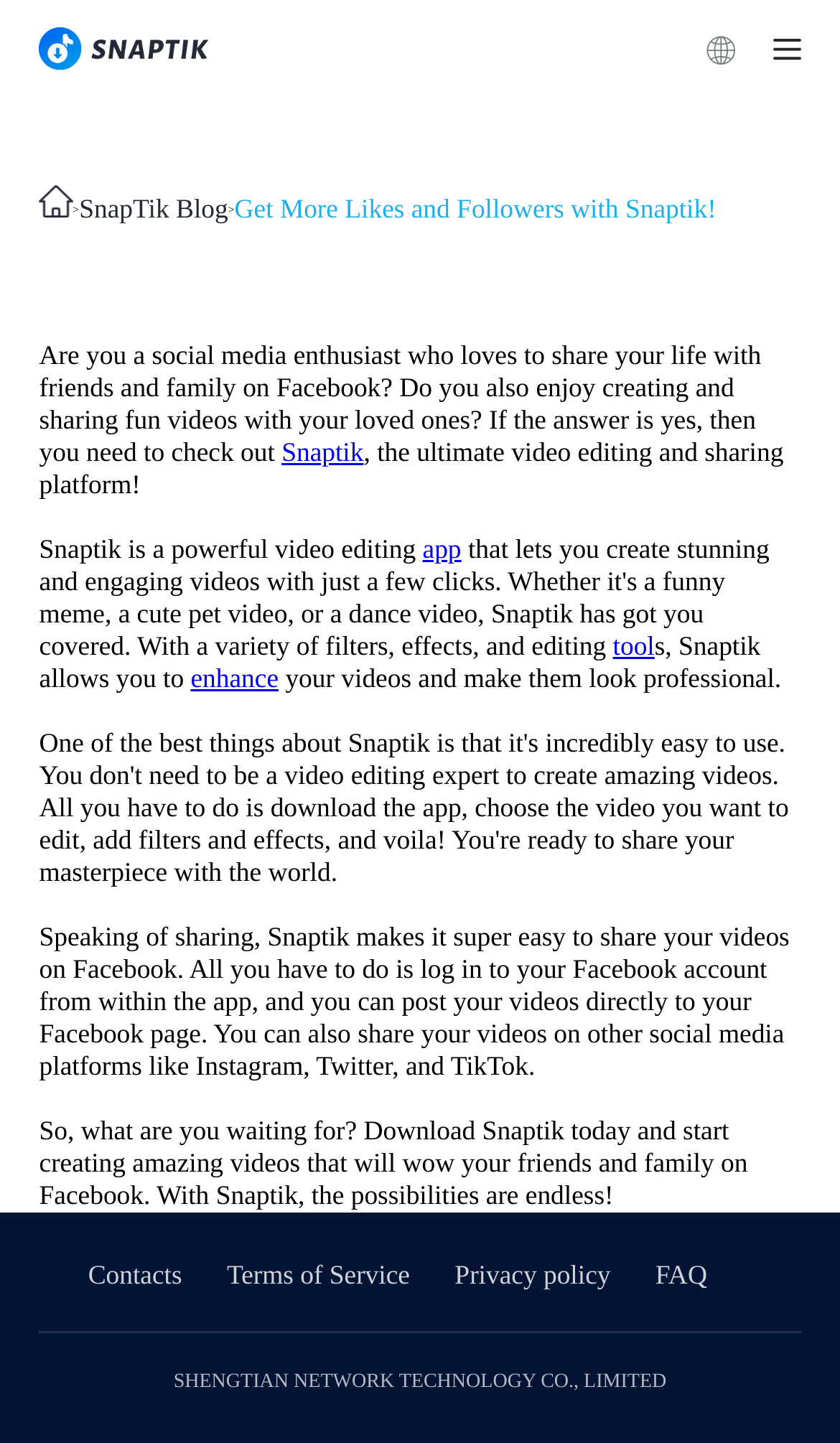Provide the bounding box coordinates of the HTML element this sentence describes: "Privacy policy". The bounding box coordinates consist of four float numbers between 0 and 1, i.e., [left, top, right, bottom].

[0.541, 0.873, 0.727, 0.894]